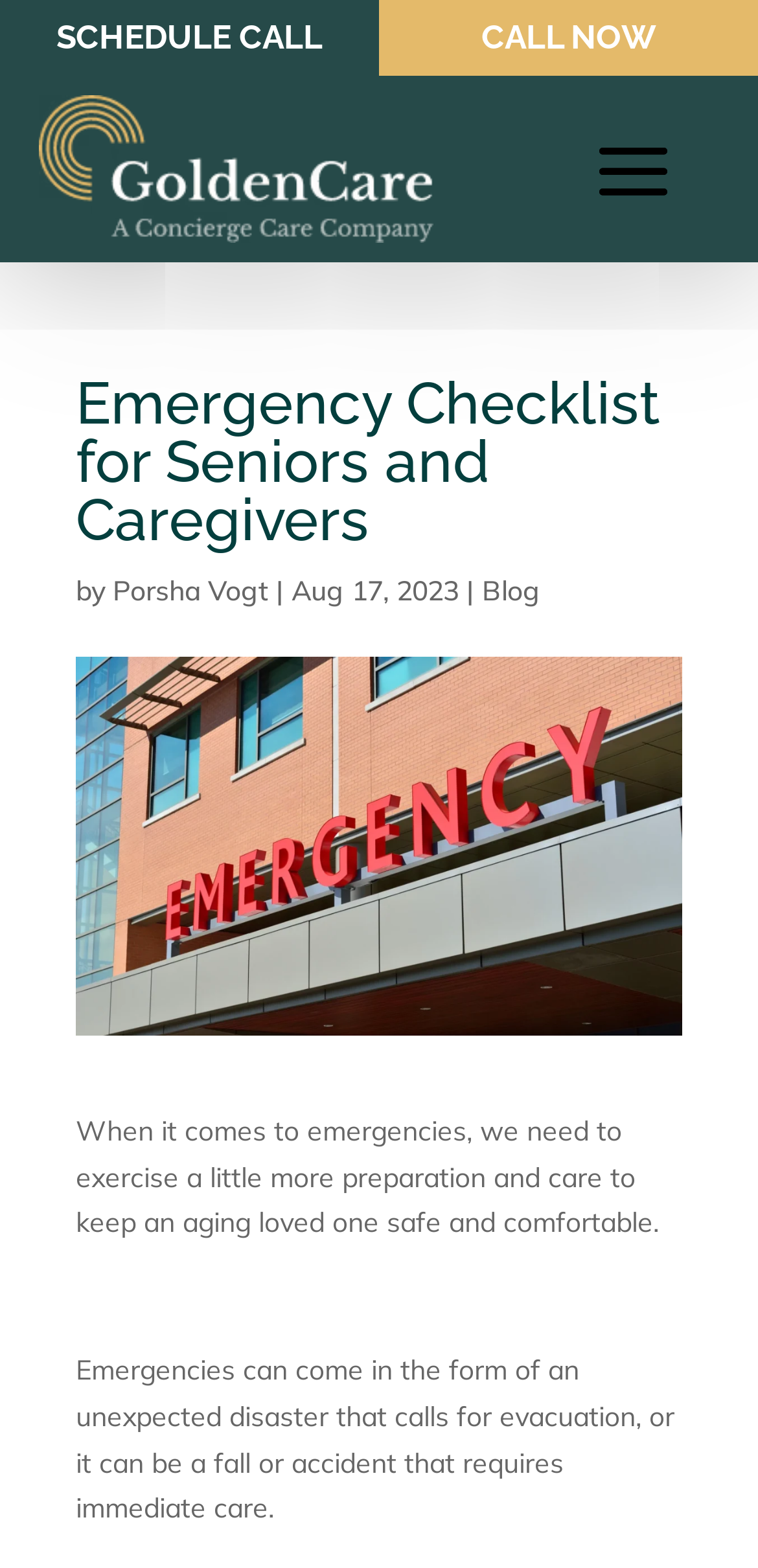With reference to the image, please provide a detailed answer to the following question: What is the name of the home care service?

The name of the home care service can be found in the link element with the text 'San Diego Home Care' and an accompanying image, which is located near the top of the webpage.